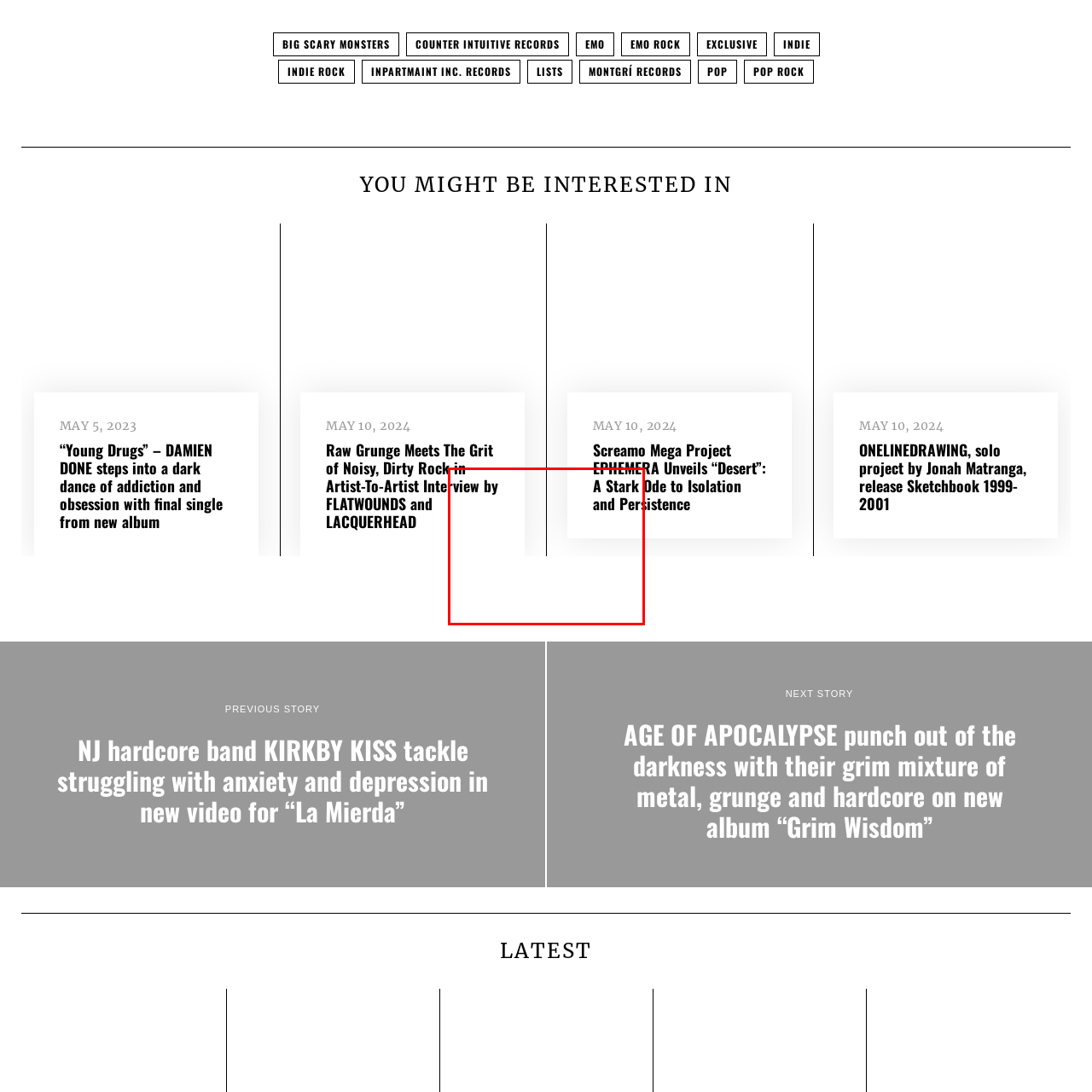Explain comprehensively what is shown in the image marked by the red outline.

The image titled "NØ MAN" highlights the musical project of the band, accompanying an article discussing their work. The caption emphasizes the themes explored in their latest release, which reflects on struggles and resilience within a displaced heritage. The adjacent article, titled "Voices of Resistance: NØ MAN’s ‘Glitter and Spit’ Echoes the Struggles and Strength of a Displaced Heritage," further delves into the significance of their art. This piece connects listeners to the emotional depth and poignant narratives embedded in their music, showcasing a blend of genres and a powerful message of resistance and identity.